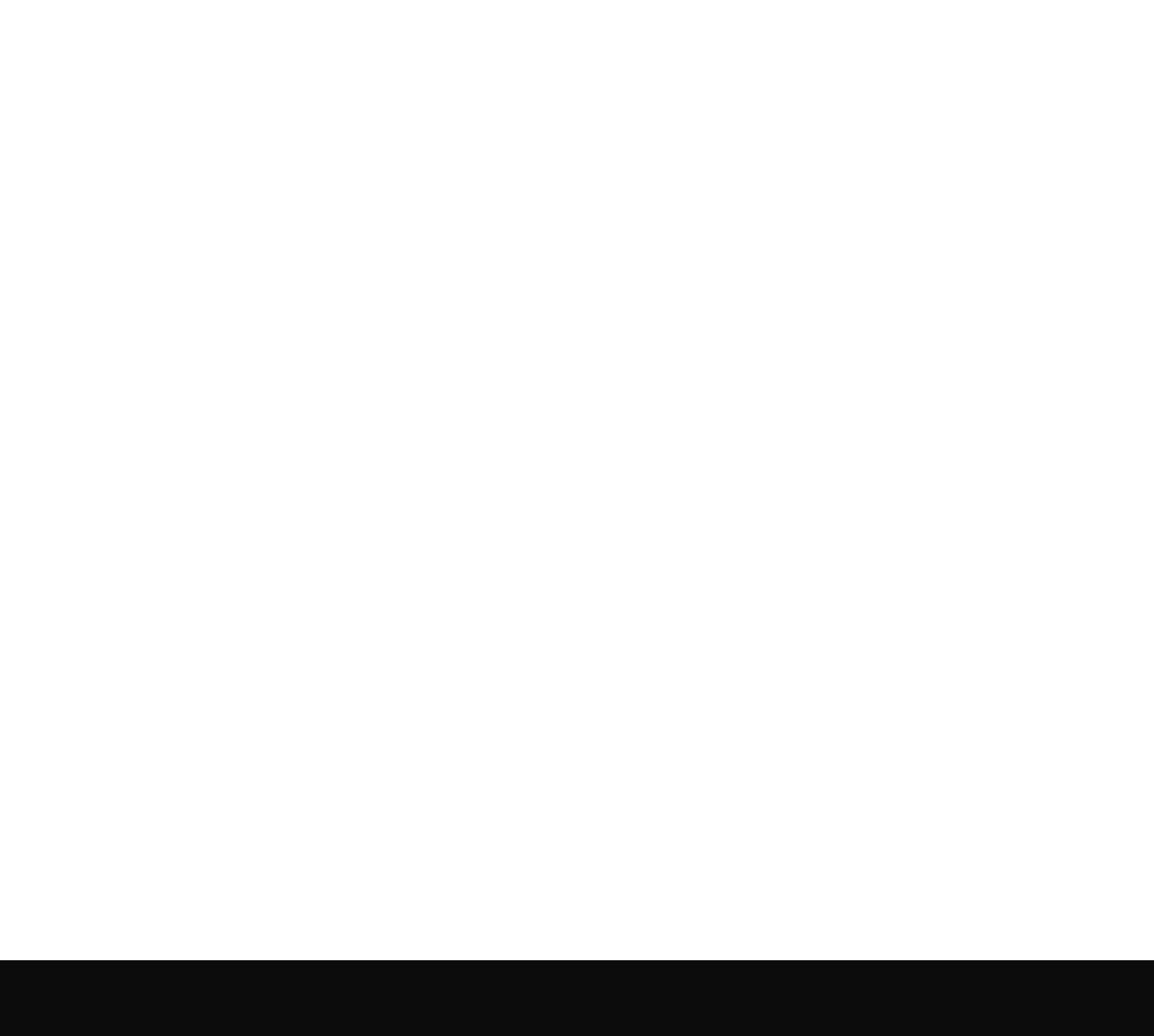Please find the bounding box coordinates of the element that you should click to achieve the following instruction: "View the image related to THE AMBITION ARCHIVE #5". The coordinates should be presented as four float numbers between 0 and 1: [left, top, right, bottom].

[0.353, 0.268, 0.647, 0.676]